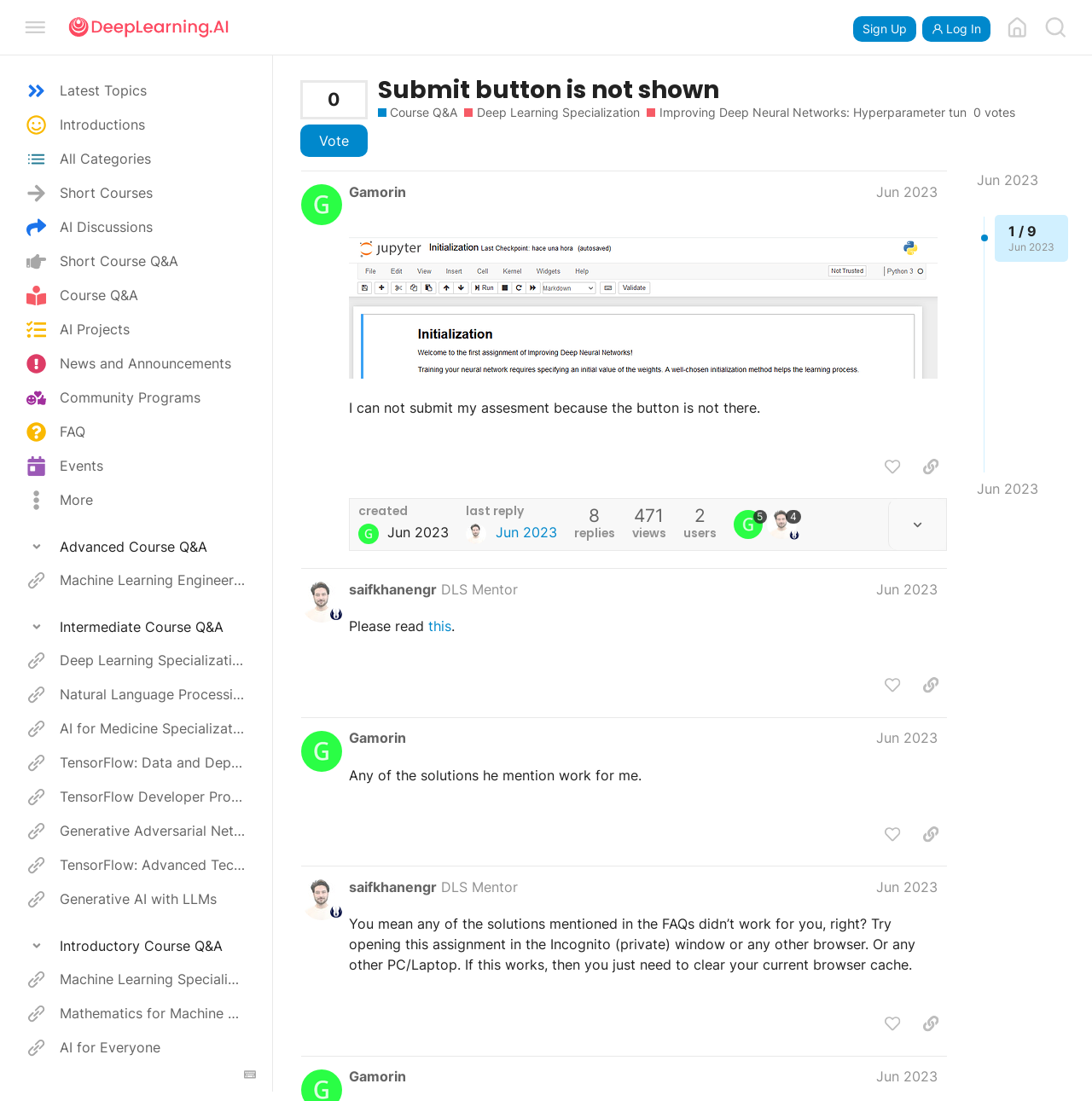Determine the bounding box coordinates of the area to click in order to meet this instruction: "Search for something".

[0.949, 0.007, 0.984, 0.042]